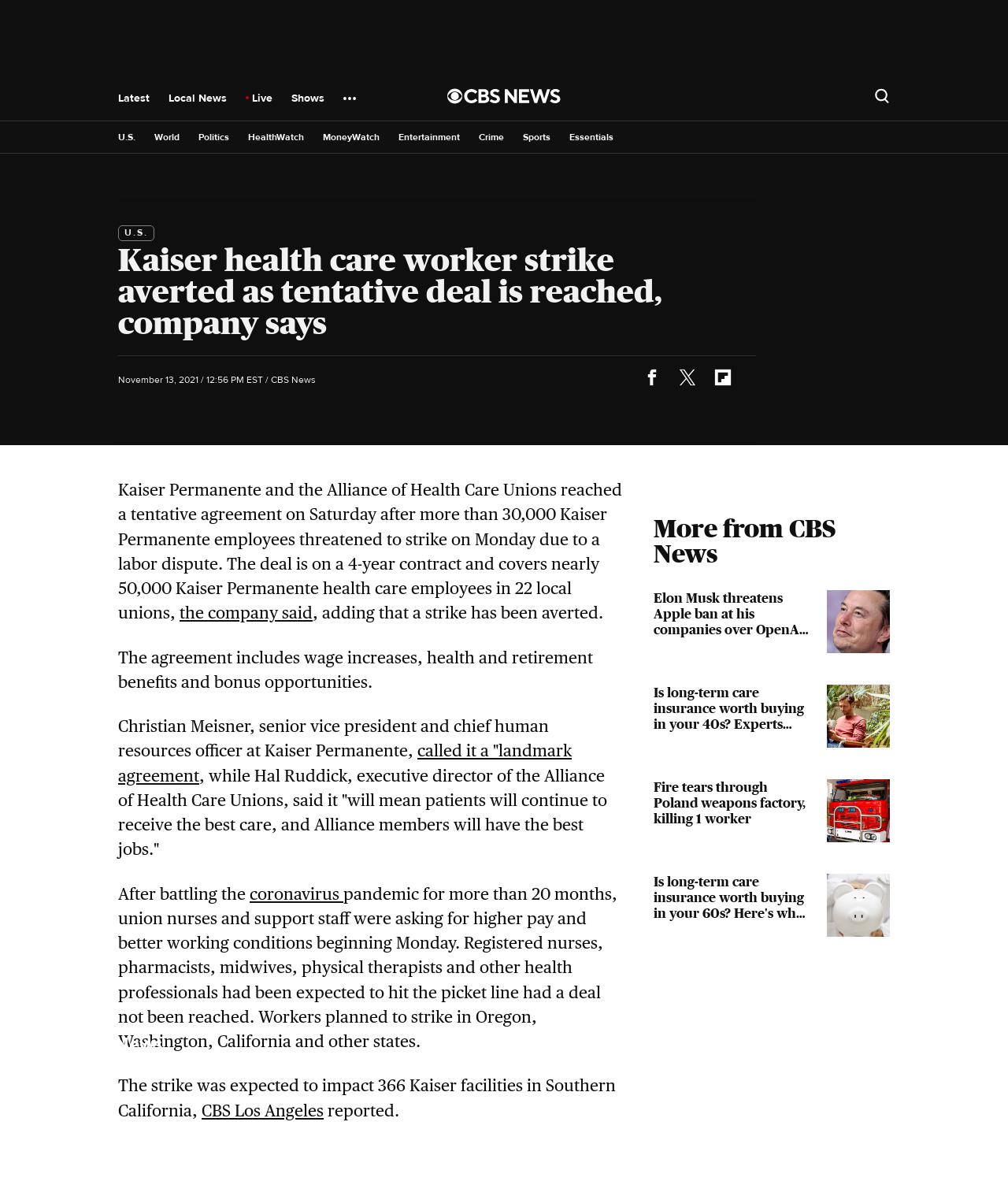Identify the bounding box coordinates for the UI element mentioned here: "called it a "landmark agreement". Provide the coordinates as four float values between 0 and 1, i.e., [left, top, right, bottom].

[0.117, 0.619, 0.567, 0.657]